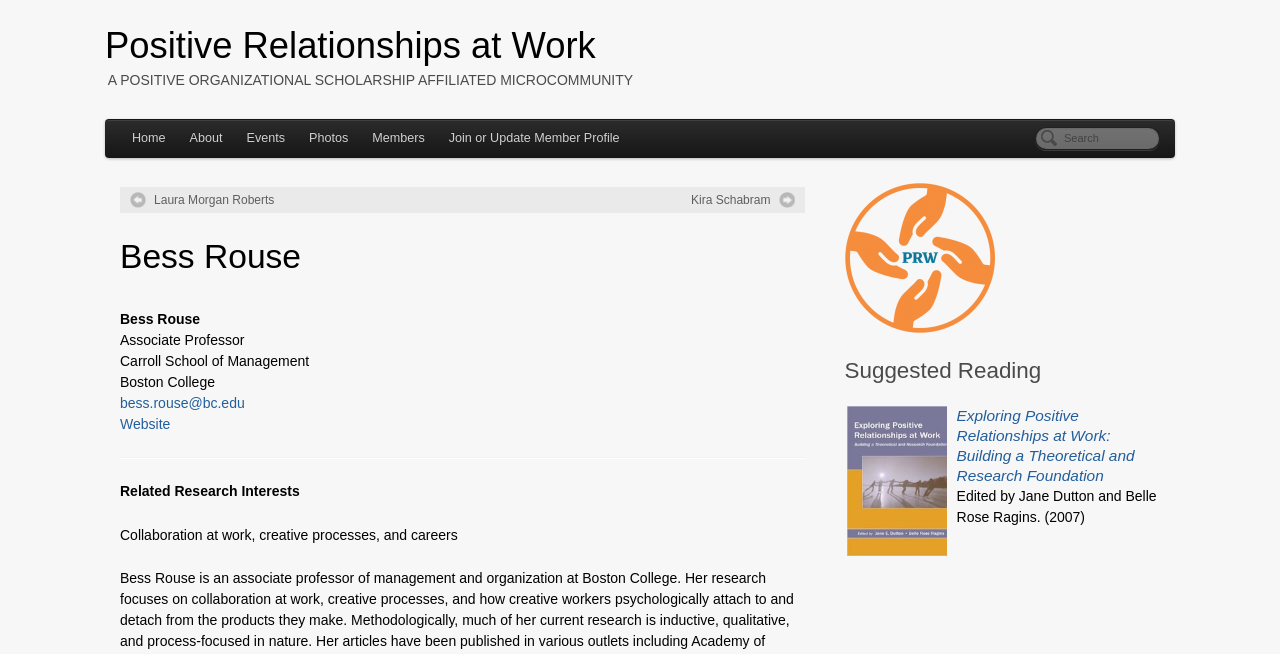What is the title of the book edited by Jane Dutton and Belle Rose Ragins?
Answer the question based on the image using a single word or a brief phrase.

Exploring Positive Relationships at Work: Building a Theoretical and Research Foundation